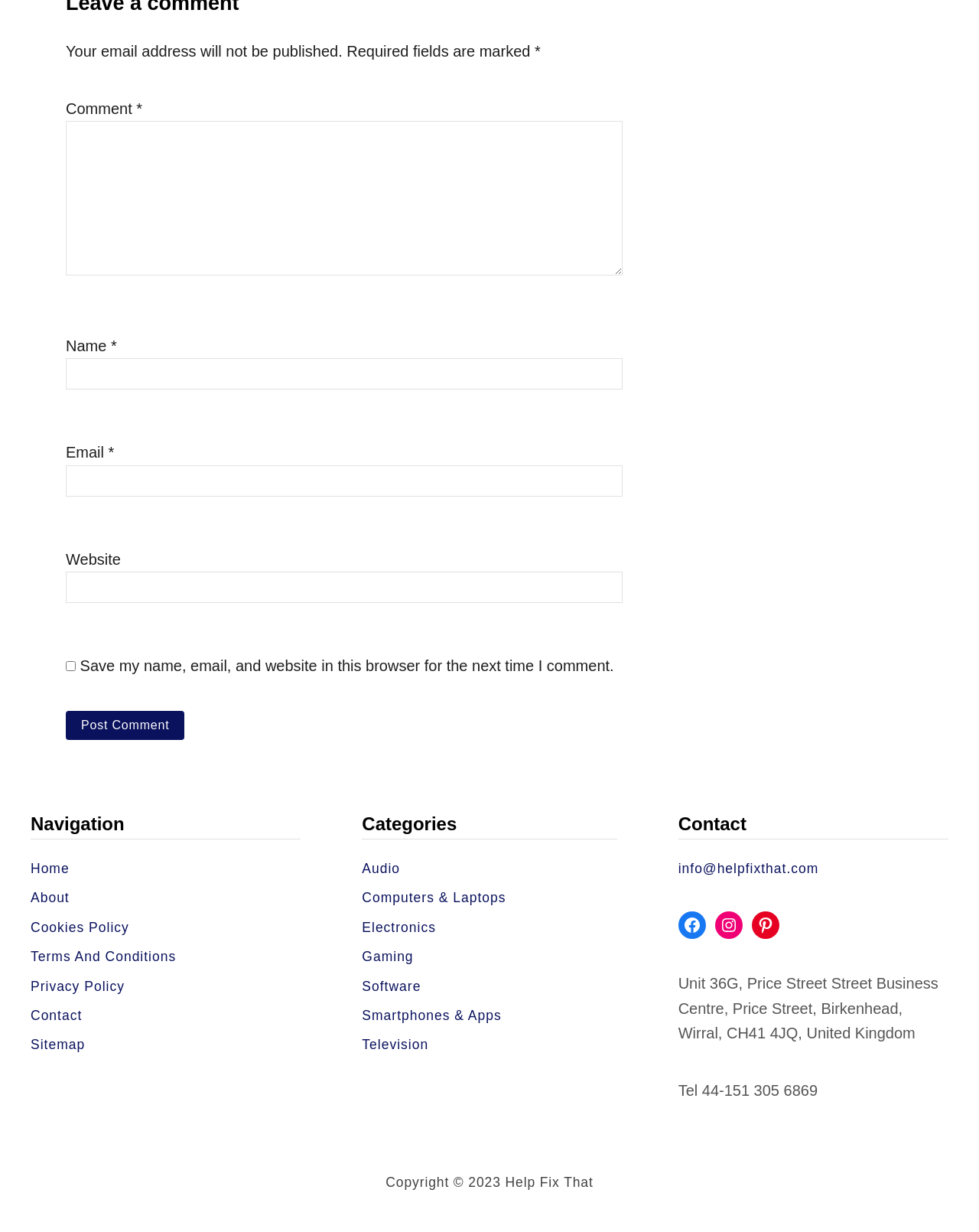Could you provide the bounding box coordinates for the portion of the screen to click to complete this instruction: "Input your email address"?

[0.067, 0.378, 0.636, 0.403]